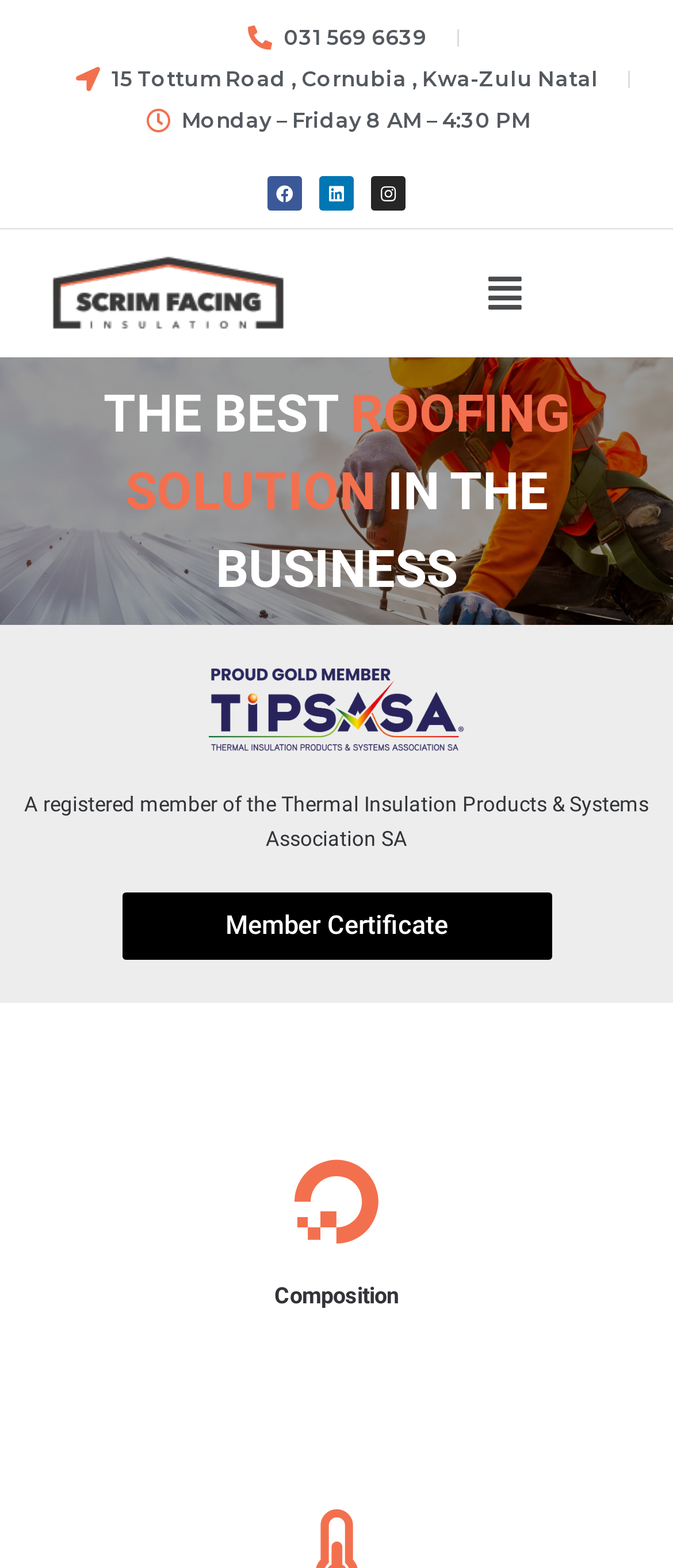What is the business hour?
Answer with a single word or phrase, using the screenshot for reference.

Monday – Friday 8 AM – 4:30 PM